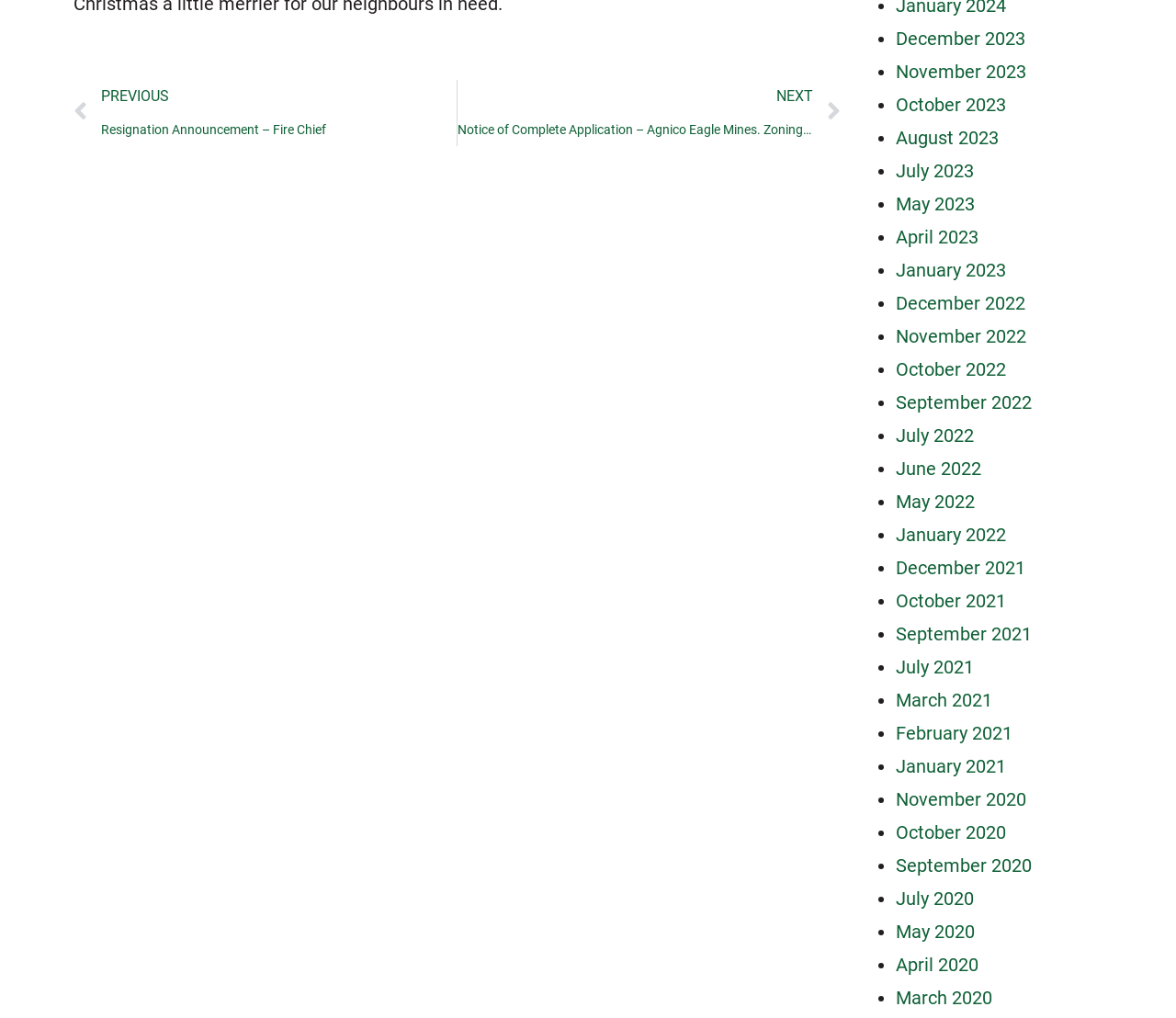Locate the bounding box coordinates of the element you need to click to accomplish the task described by this instruction: "Go to previous page".

[0.062, 0.079, 0.388, 0.144]